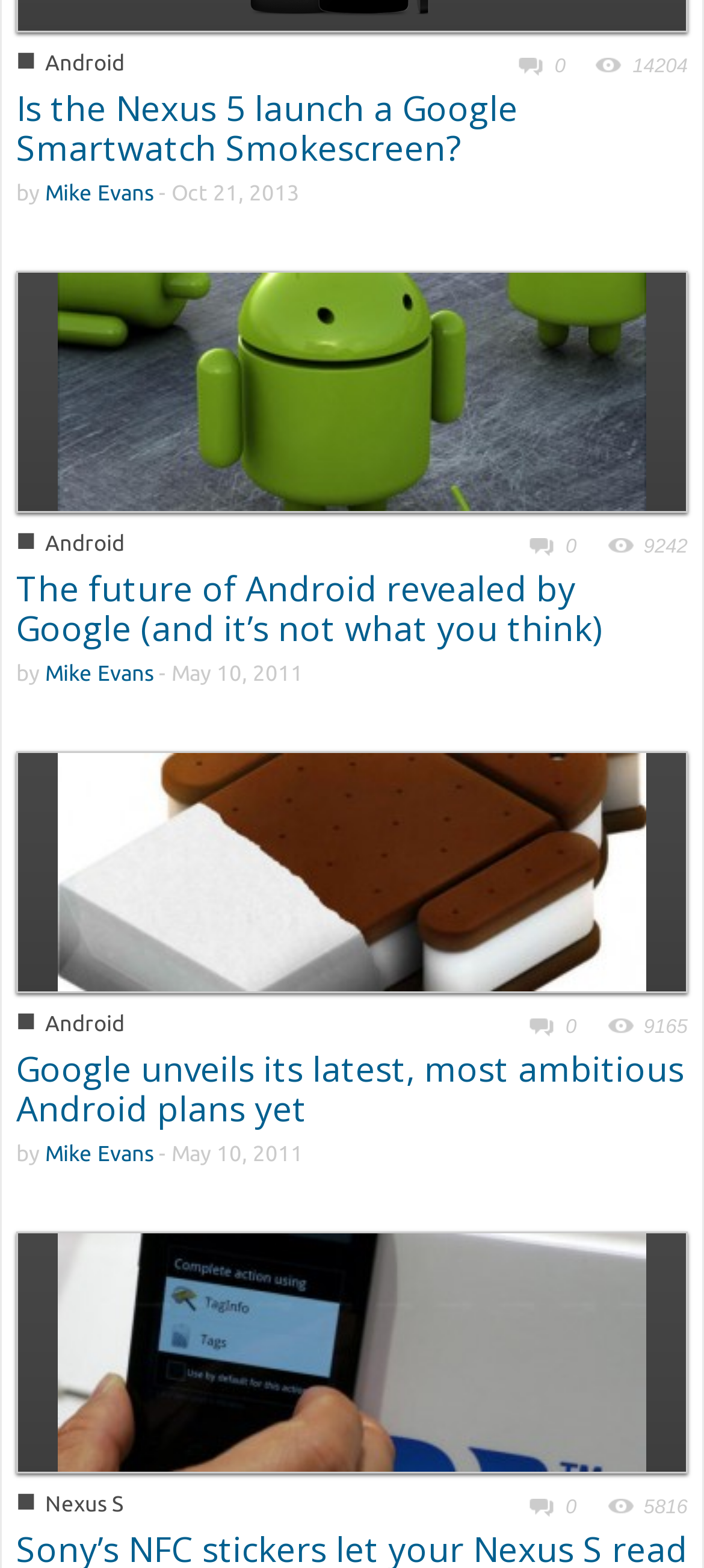Please answer the following question using a single word or phrase: What is the device mentioned in the fifth article?

Nexus S